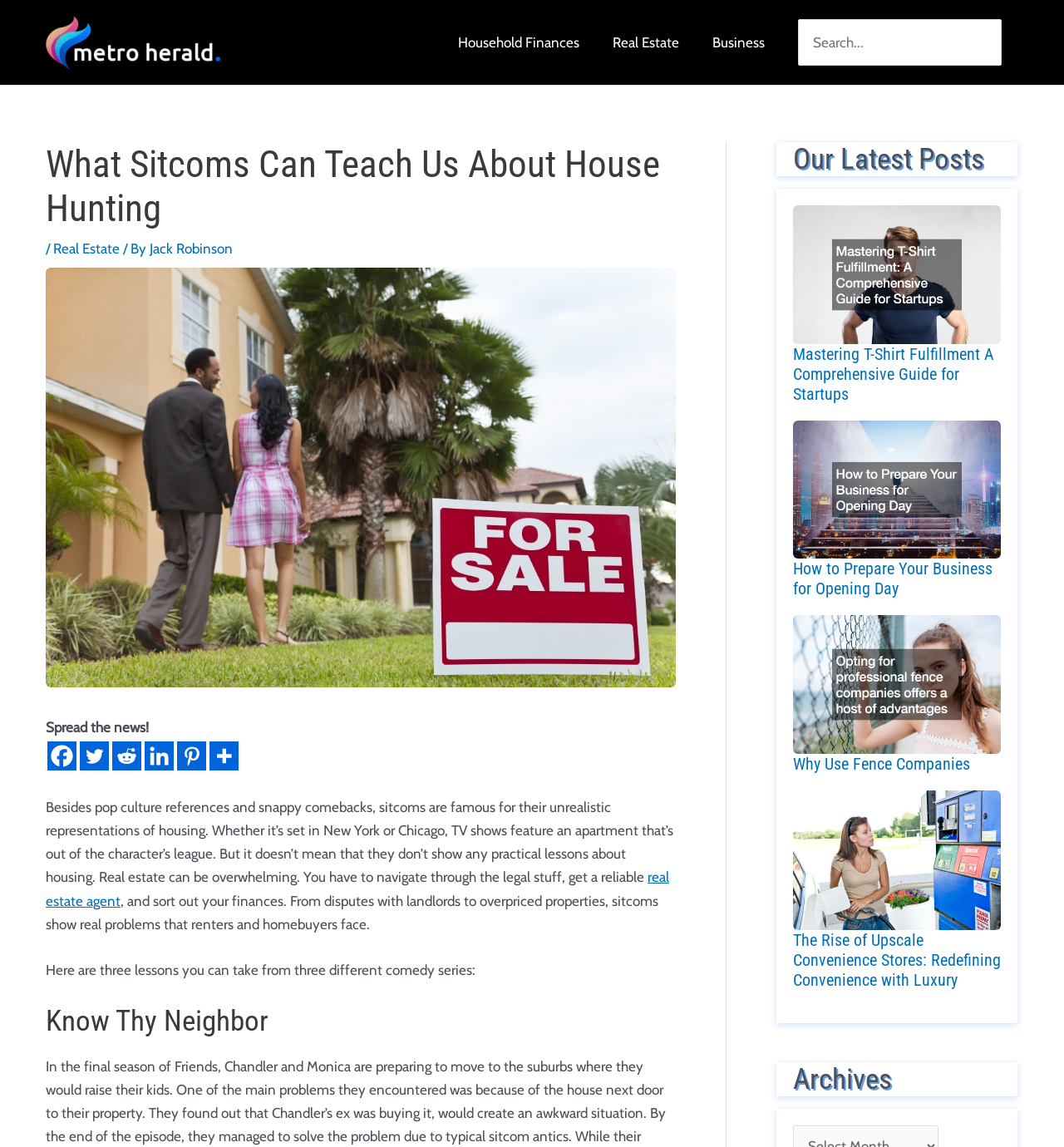What is the purpose of the search bar?
Offer a detailed and full explanation in response to the question.

The search bar is located in the top-right corner of the webpage, and it allows users to search for specific content within the website. The placeholder text 'Search...' and the search button next to it indicate its purpose.